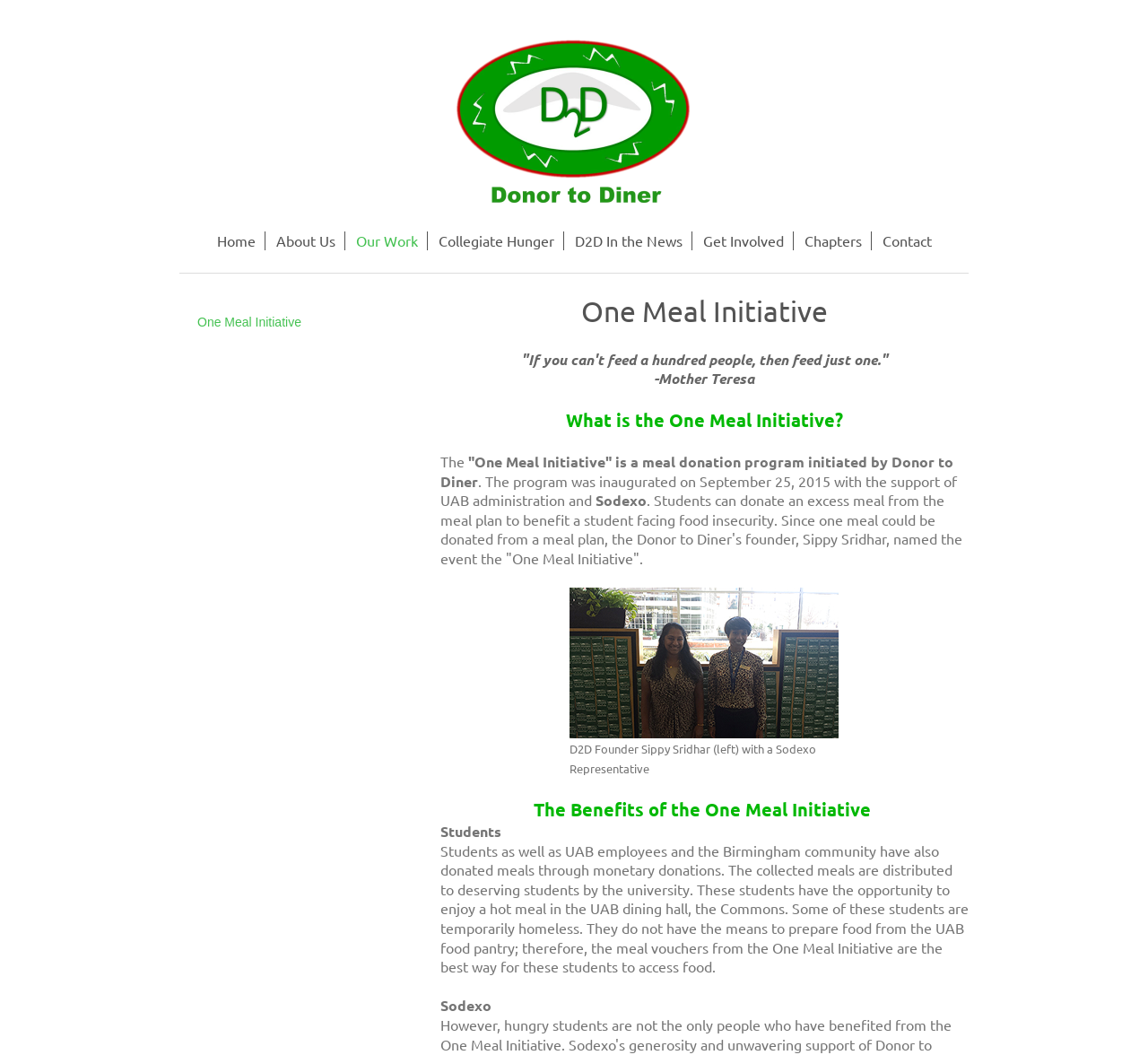Please specify the bounding box coordinates of the element that should be clicked to execute the given instruction: 'View the full results of the Butterfly National Seniors'. Ensure the coordinates are four float numbers between 0 and 1, expressed as [left, top, right, bottom].

None